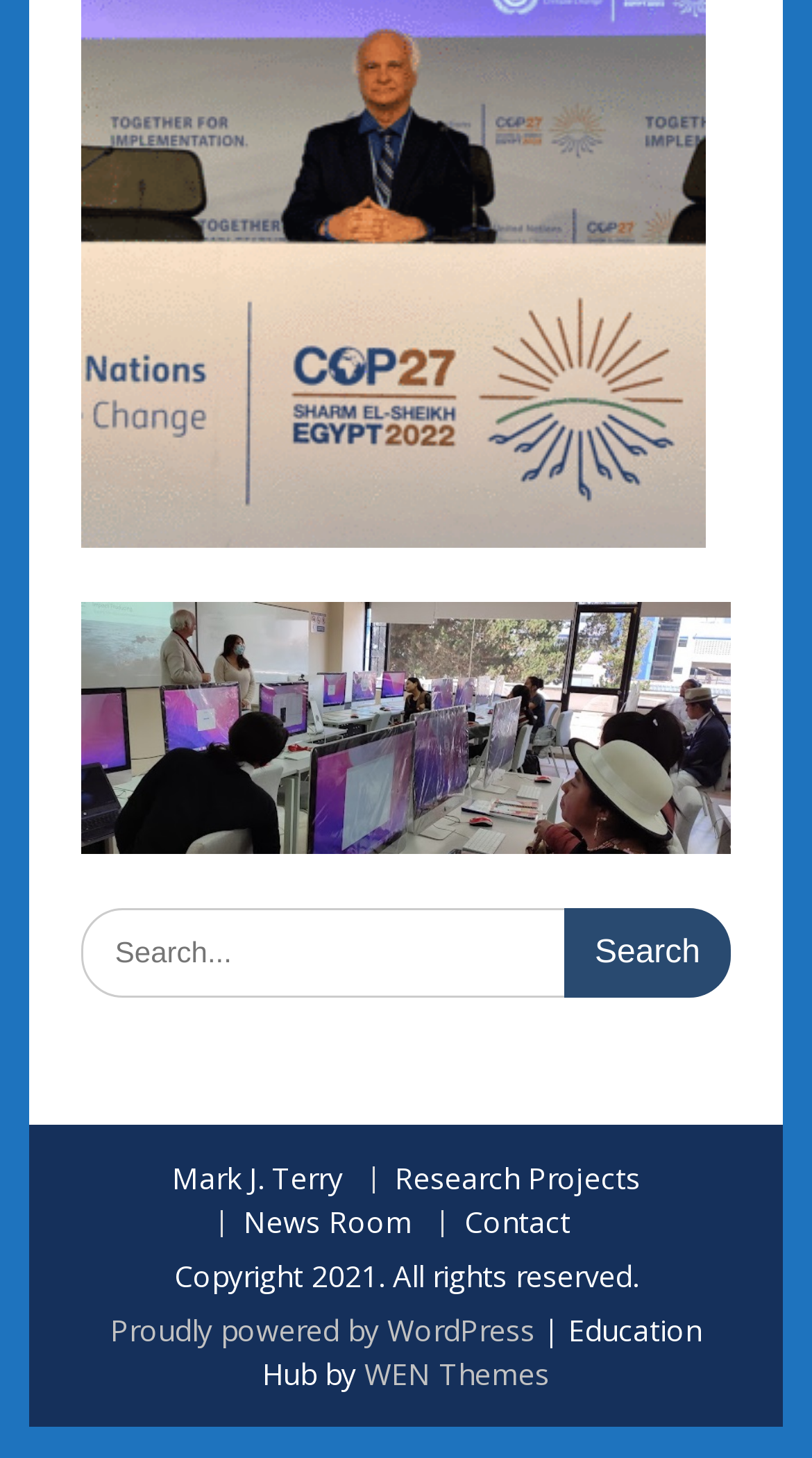Locate the bounding box coordinates of the clickable element to fulfill the following instruction: "Check the news room". Provide the coordinates as four float numbers between 0 and 1 in the format [left, top, right, bottom].

[0.272, 0.831, 0.533, 0.849]